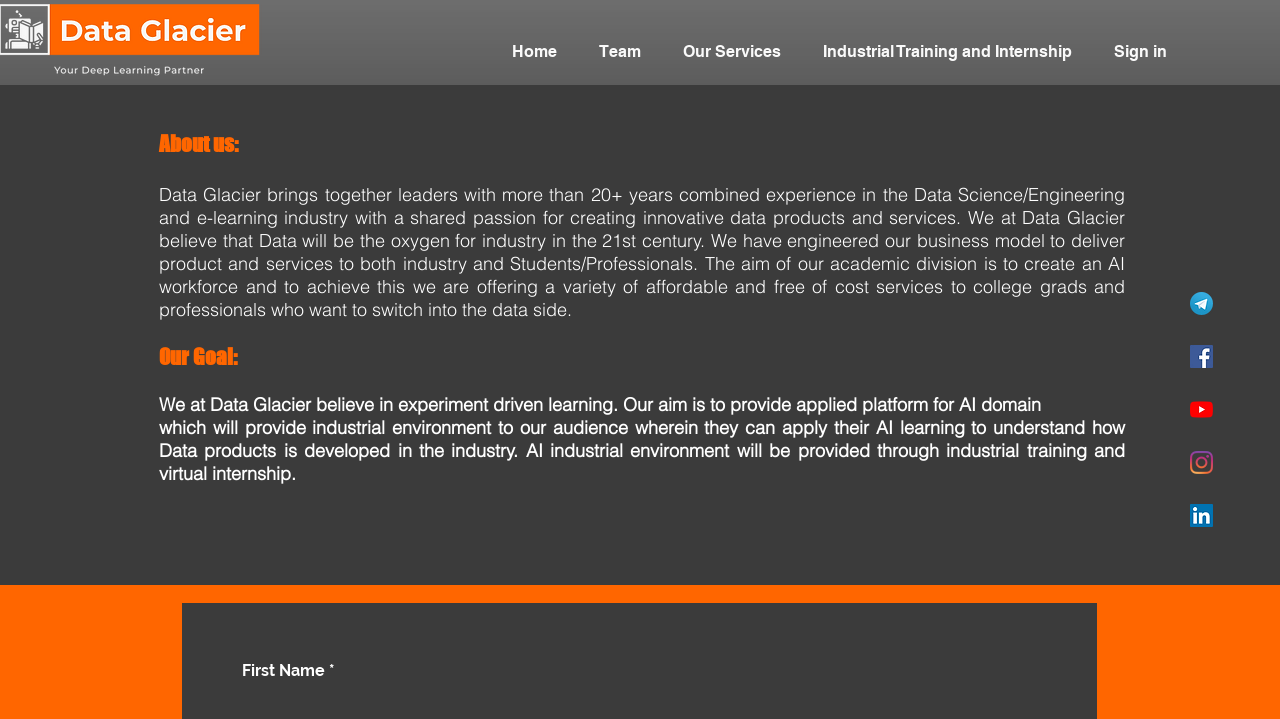Please predict the bounding box coordinates (top-left x, top-left y, bottom-right x, bottom-right y) for the UI element in the screenshot that fits the description: aria-label="Instagram"

[0.93, 0.627, 0.948, 0.659]